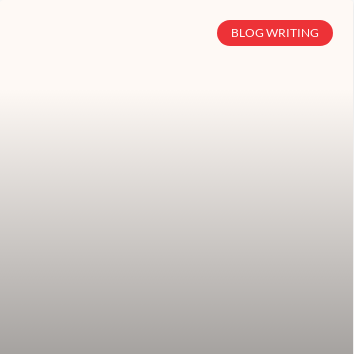Explain the content of the image in detail.

The image features a minimalist design with a soft gradient background transitioning from a light cream color to a gentle grey at the bottom. Prominently positioned within the image is a red button labeled "BLOG WRITING," which stands out against the subdued backdrop. This button likely serves as a call to action, inviting viewers to explore content related to blog writing services offered by Textuar, a company dedicated to providing professional writing services since 2011. The overall aesthetic emphasizes clarity and encourages engagement, making it an appealing visual element within the context of the website.